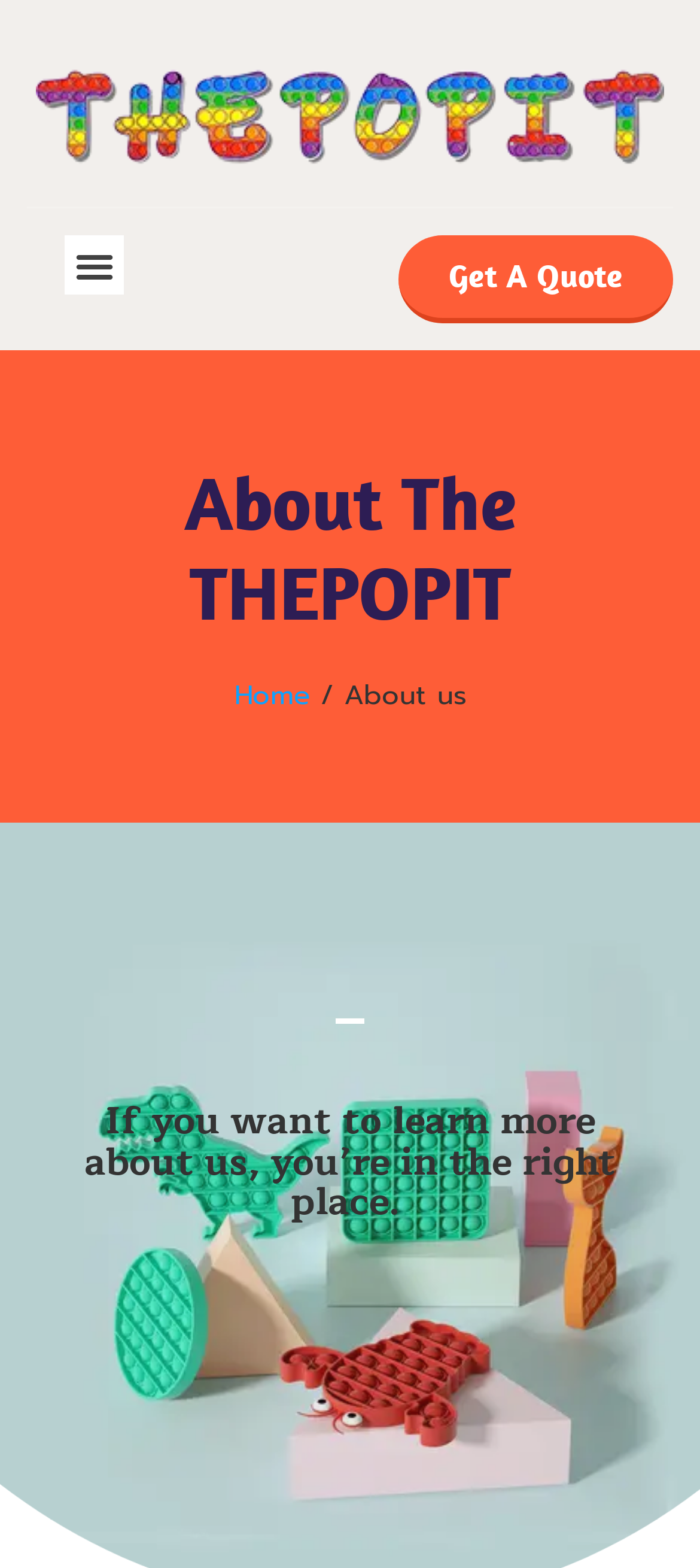Convey a detailed summary of the webpage, mentioning all key elements.

The webpage is about ThePOPIT, a wholesale supplier of POP It Fidget Toys in China. At the top left of the page, there is a link with no text. Next to it, on the top right, is a button labeled "Menu Toggle". Further to the right, there is a link labeled "Get A Quote". 

Below these elements, there is a heading that reads "About The THEPOPIT". Underneath the heading, there is a navigation section labeled "Breadcrumb" which contains a link to "Home" followed by a static text "/ About us". 

Further down the page, there is a paragraph of text that starts with "If you want to learn more about us, you’re in the right place."